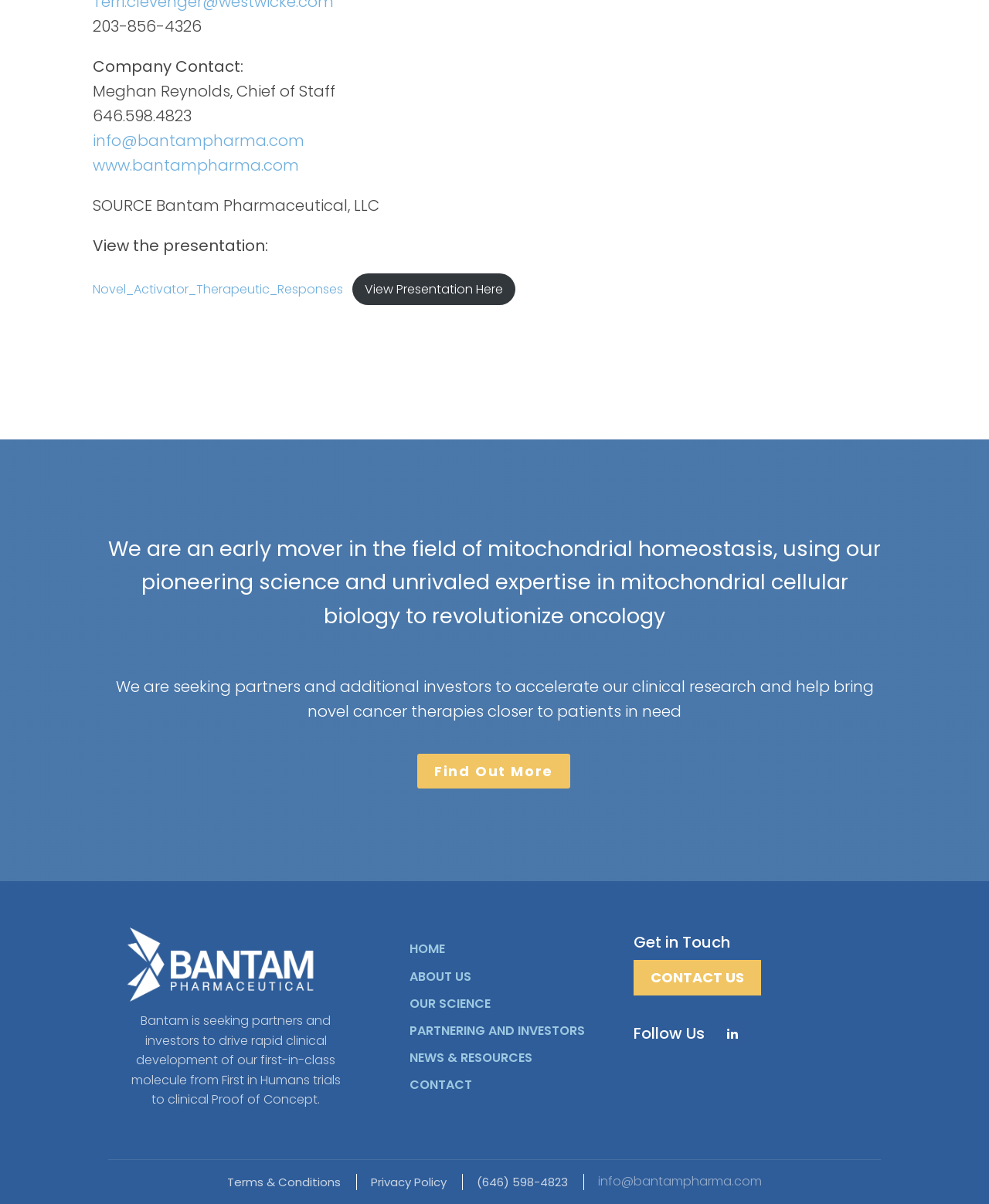What is the topic of the company's research?
Kindly give a detailed and elaborate answer to the question.

The topic of the company's research can be inferred from the text on the webpage, which mentions 'mitochondrial homeostasis' as the field in which the company is an early mover, and that they are using their pioneering science and expertise in mitochondrial cellular biology to revolutionize oncology.